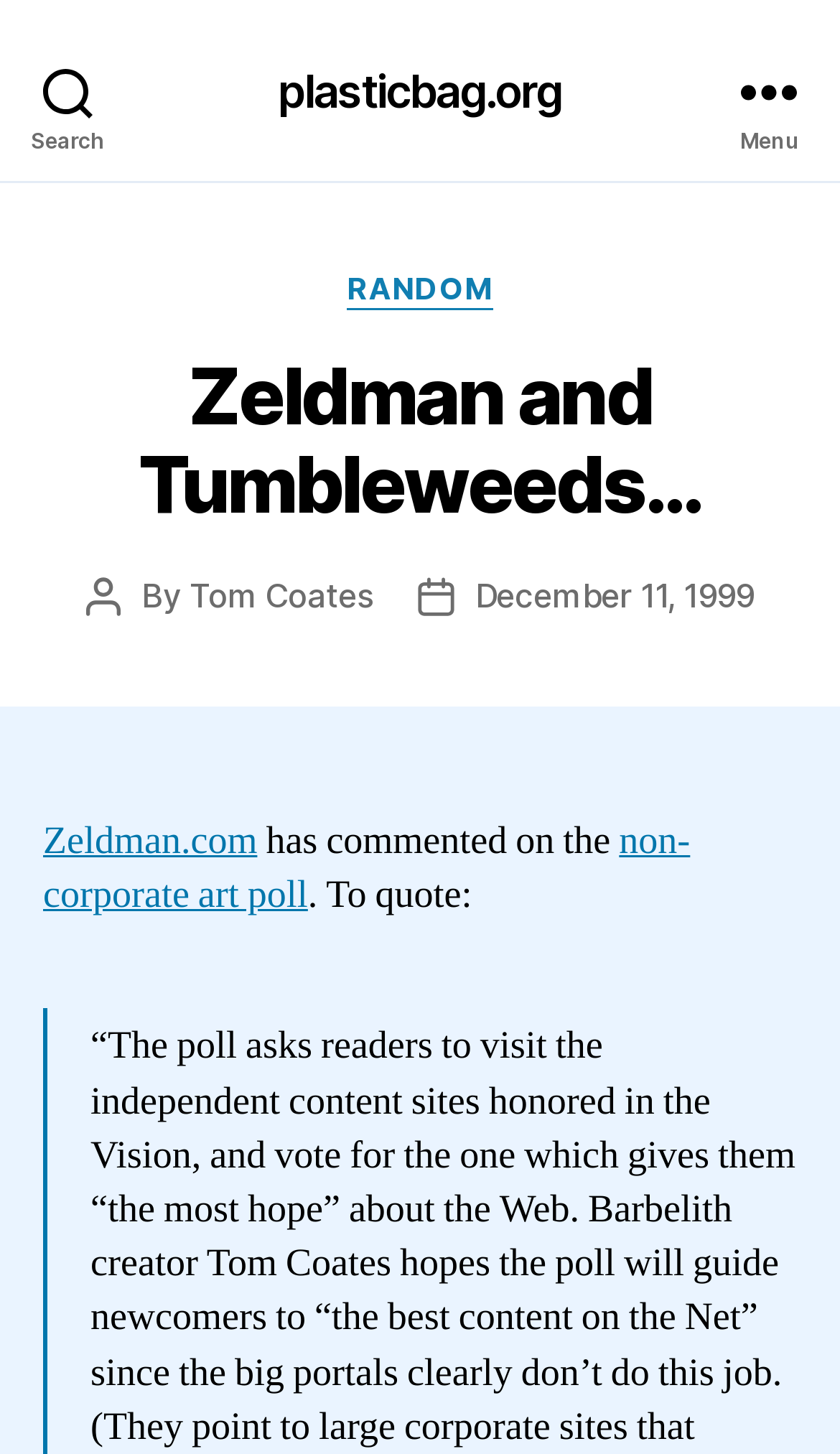Please identify the bounding box coordinates of the element I should click to complete this instruction: 'Visit the homepage'. The coordinates should be given as four float numbers between 0 and 1, like this: [left, top, right, bottom].

[0.331, 0.047, 0.669, 0.078]